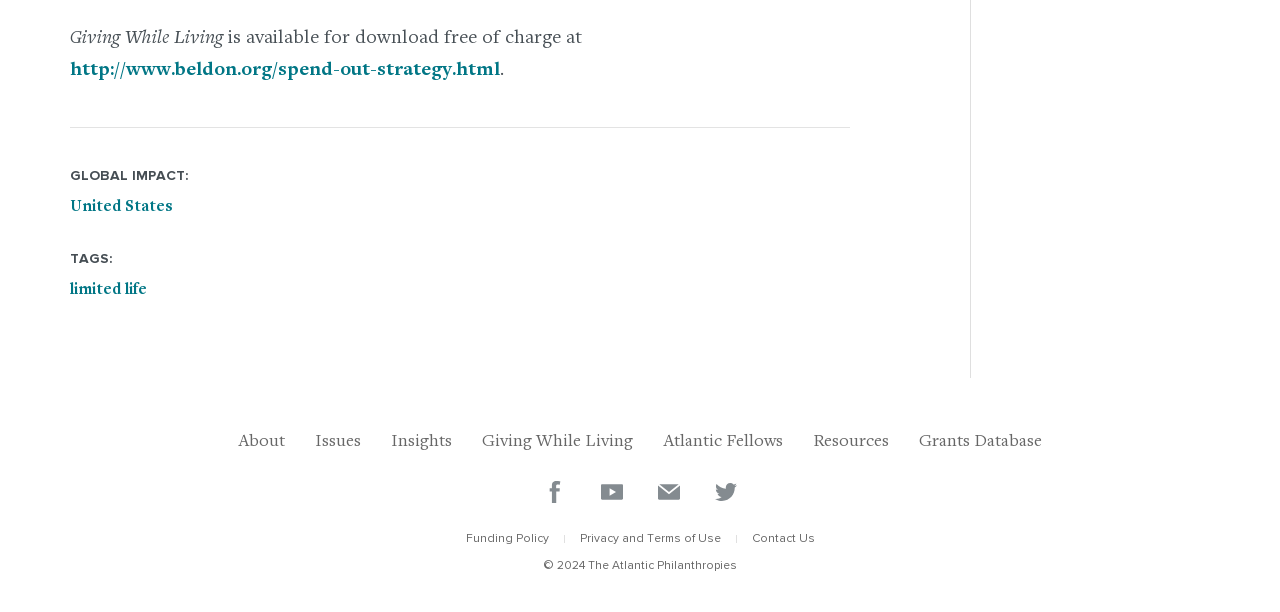Determine the bounding box coordinates of the clickable element necessary to fulfill the instruction: "visit United States". Provide the coordinates as four float numbers within the 0 to 1 range, i.e., [left, top, right, bottom].

[0.055, 0.325, 0.135, 0.352]